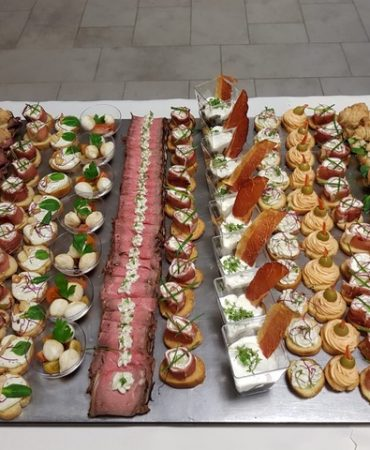Compose an extensive description of the image.

The image showcases an elaborate spread of beautifully arranged appetizers and desserts, perfect for catering events such as weddings, family celebrations, or corporate gatherings. The display features a variety of delicacies including decorative finger foods, savory hors d'oeuvres, and sweet pastries. 

In the center, a long platter of sliced meat adorned with cream and herbs forms a focal point, flanked by an assortment of bite-sized treats that include creamy desserts in glasses, topped with crispy elements and vibrant garnishes. The crisp textures and vibrant colors of the food highlight the attention to detail and the quality of culinary offerings available at the venue. This visually appealing spread reflects the pleasant atmosphere and exceptional food that guests can expect when hosting their unforgettable events.